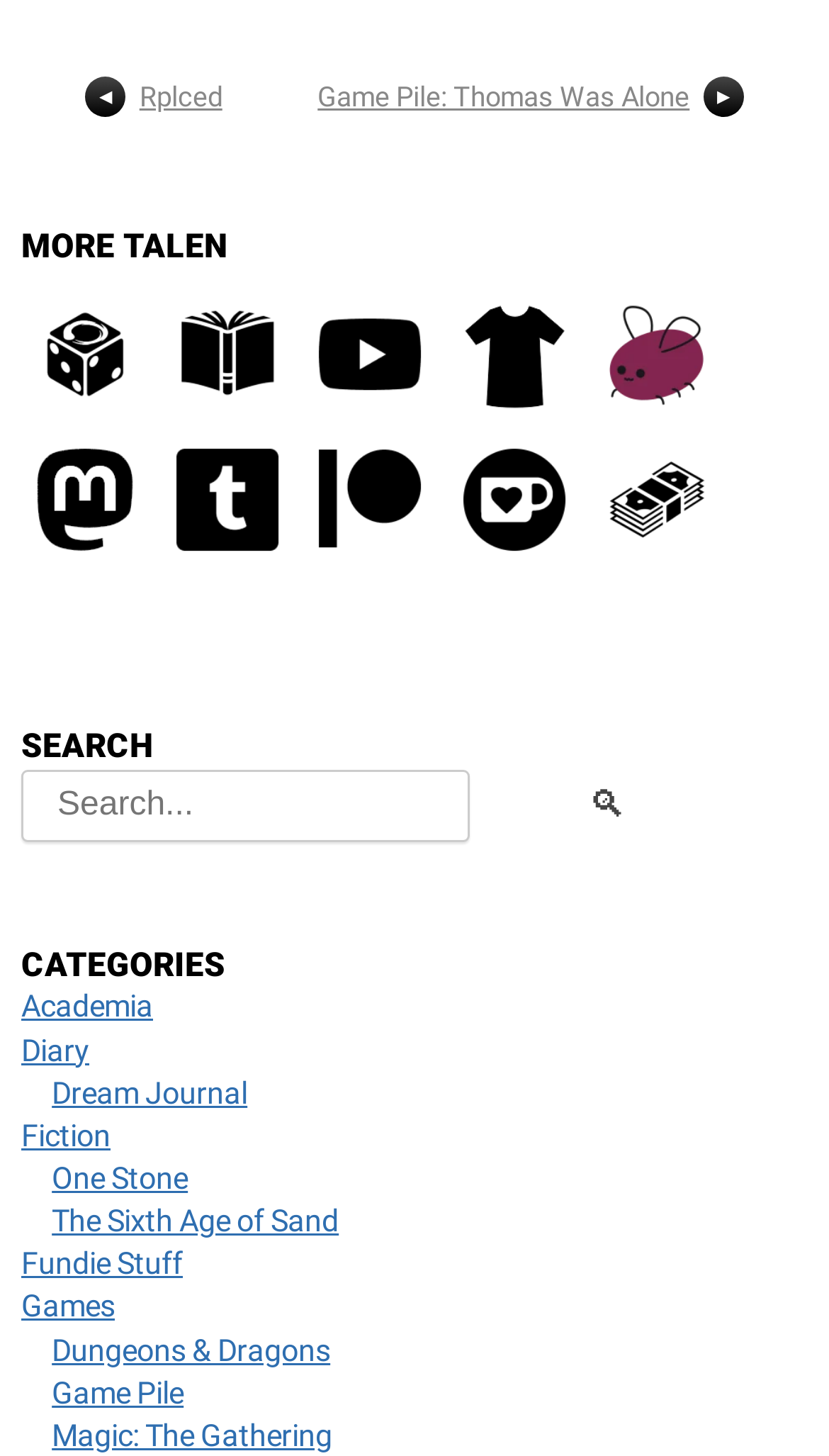Please identify the coordinates of the bounding box for the clickable region that will accomplish this instruction: "view the Academia category".

[0.026, 0.68, 0.185, 0.705]